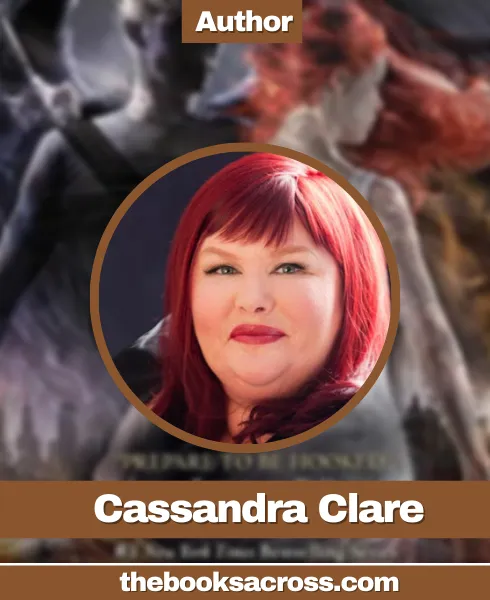How many languages have Cassandra Clare's works been translated into?
Using the information from the image, give a concise answer in one word or a short phrase.

Over thirty